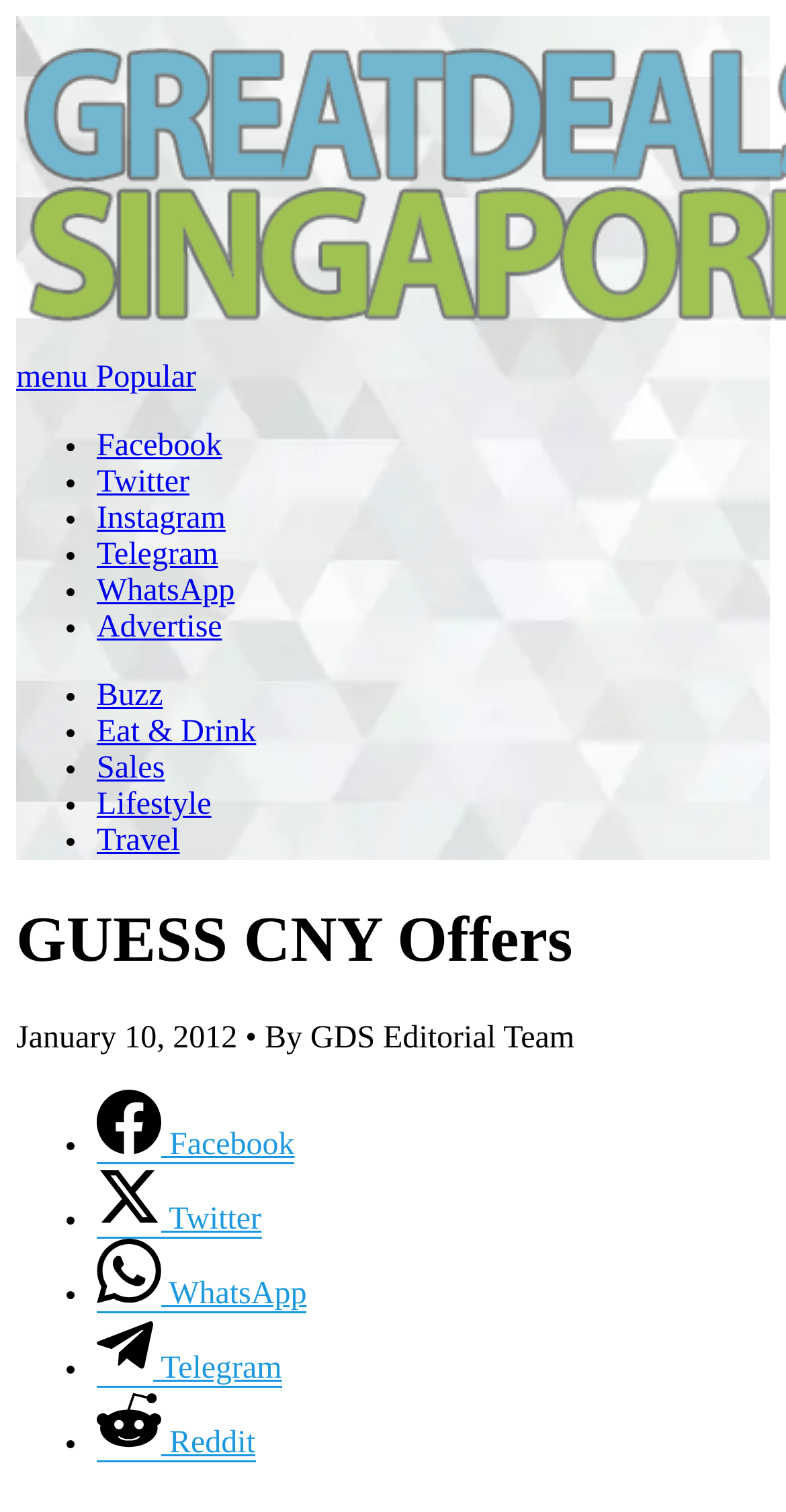Who is the author of the content?
Provide a concise answer using a single word or phrase based on the image.

GDS Editorial Team